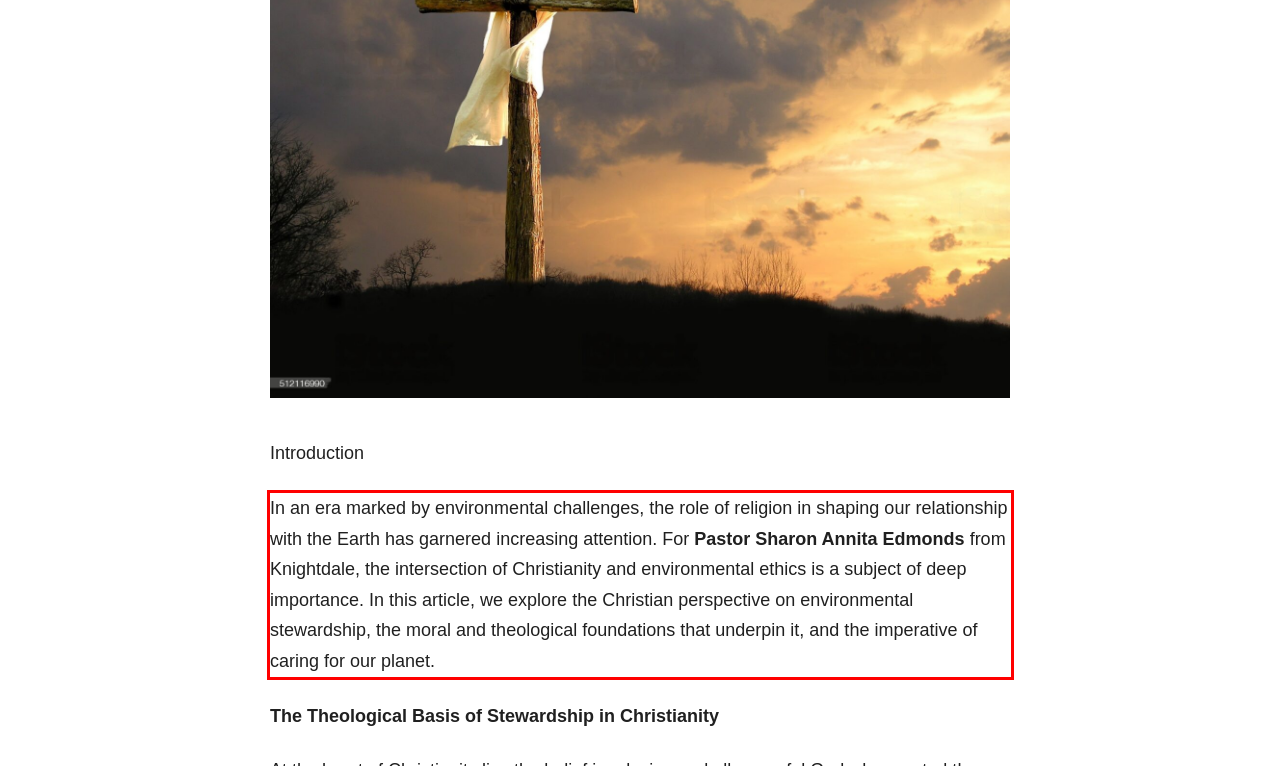You have a screenshot with a red rectangle around a UI element. Recognize and extract the text within this red bounding box using OCR.

In an era marked by environmental challenges, the role of religion in shaping our relationship with the Earth has garnered increasing attention. For Pastor Sharon Annita Edmonds from Knightdale, the intersection of Christianity and environmental ethics is a subject of deep importance. In this article, we explore the Christian perspective on environmental stewardship, the moral and theological foundations that underpin it, and the imperative of caring for our planet.